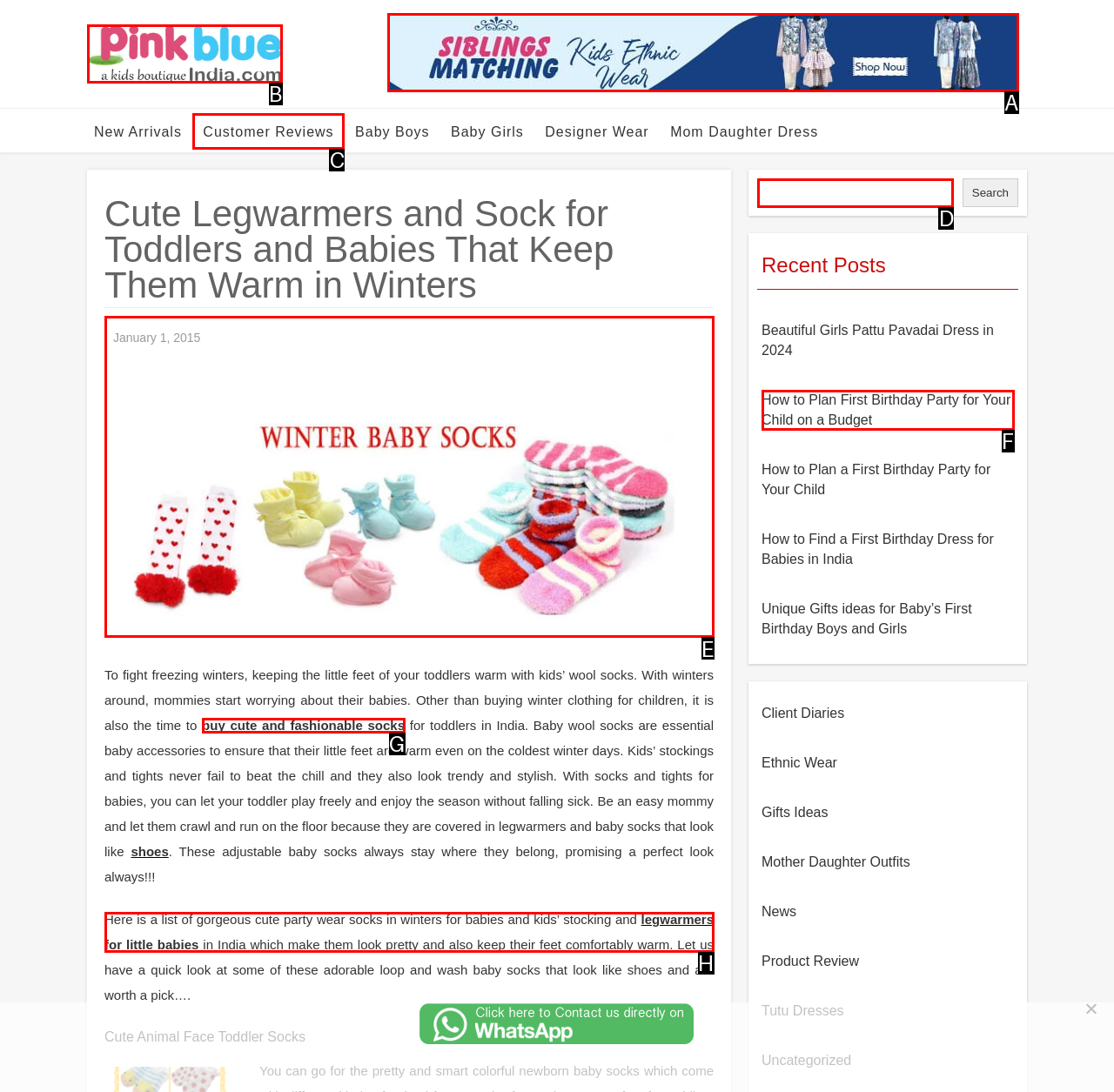From the options shown in the screenshot, tell me which lettered element I need to click to complete the task: Explore 'baby winter socks'.

E